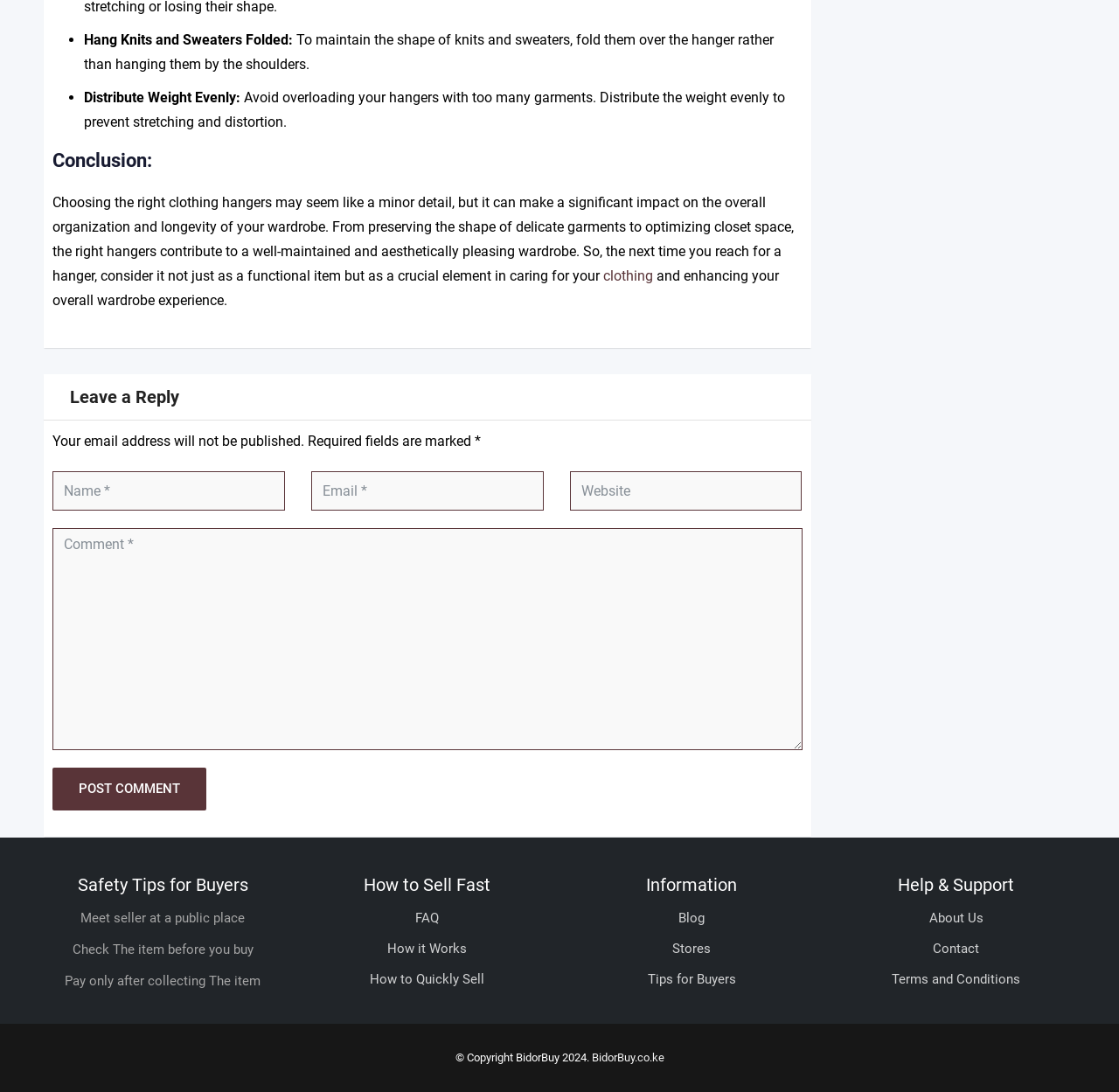Given the element description, predict the bounding box coordinates in the format (top-left x, top-left y, bottom-right x, bottom-right y). Make sure all values are between 0 and 1. Here is the element description: clothing

[0.539, 0.245, 0.584, 0.26]